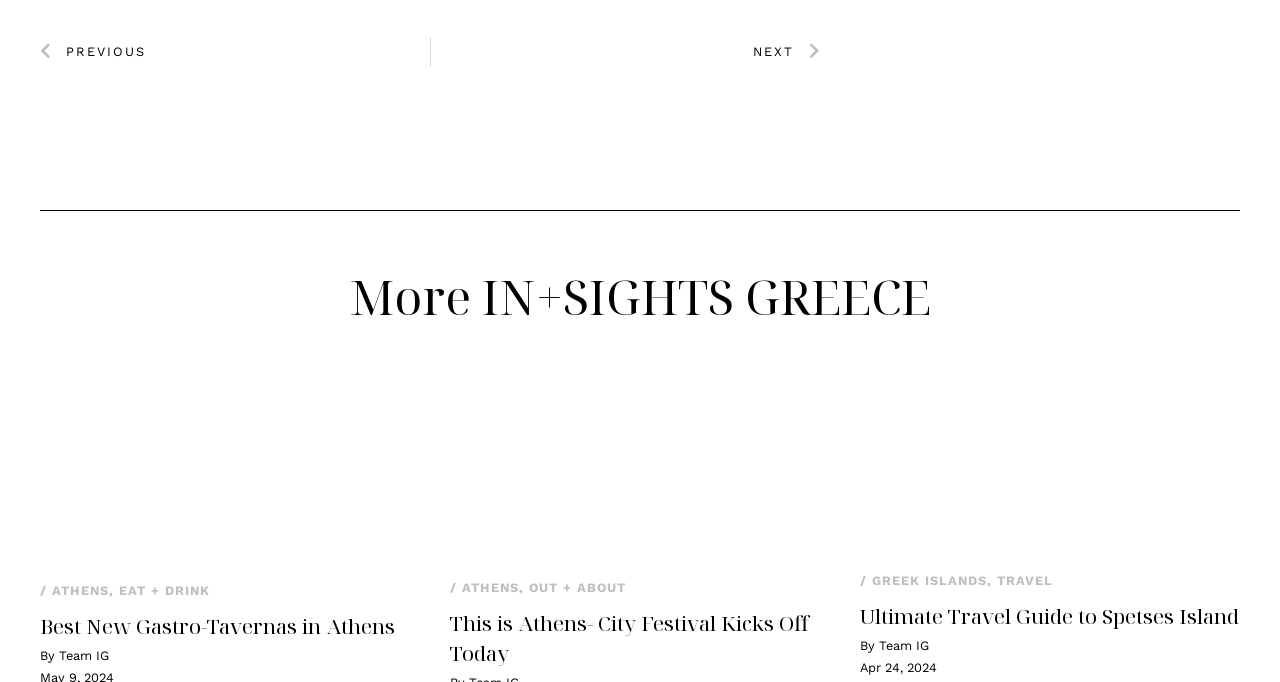Determine the bounding box coordinates of the section to be clicked to follow the instruction: "Click on 'Best New Gastro Tavernas in Athens'". The coordinates should be given as four float numbers between 0 and 1, formatted as [left, top, right, bottom].

[0.062, 0.54, 0.297, 0.837]